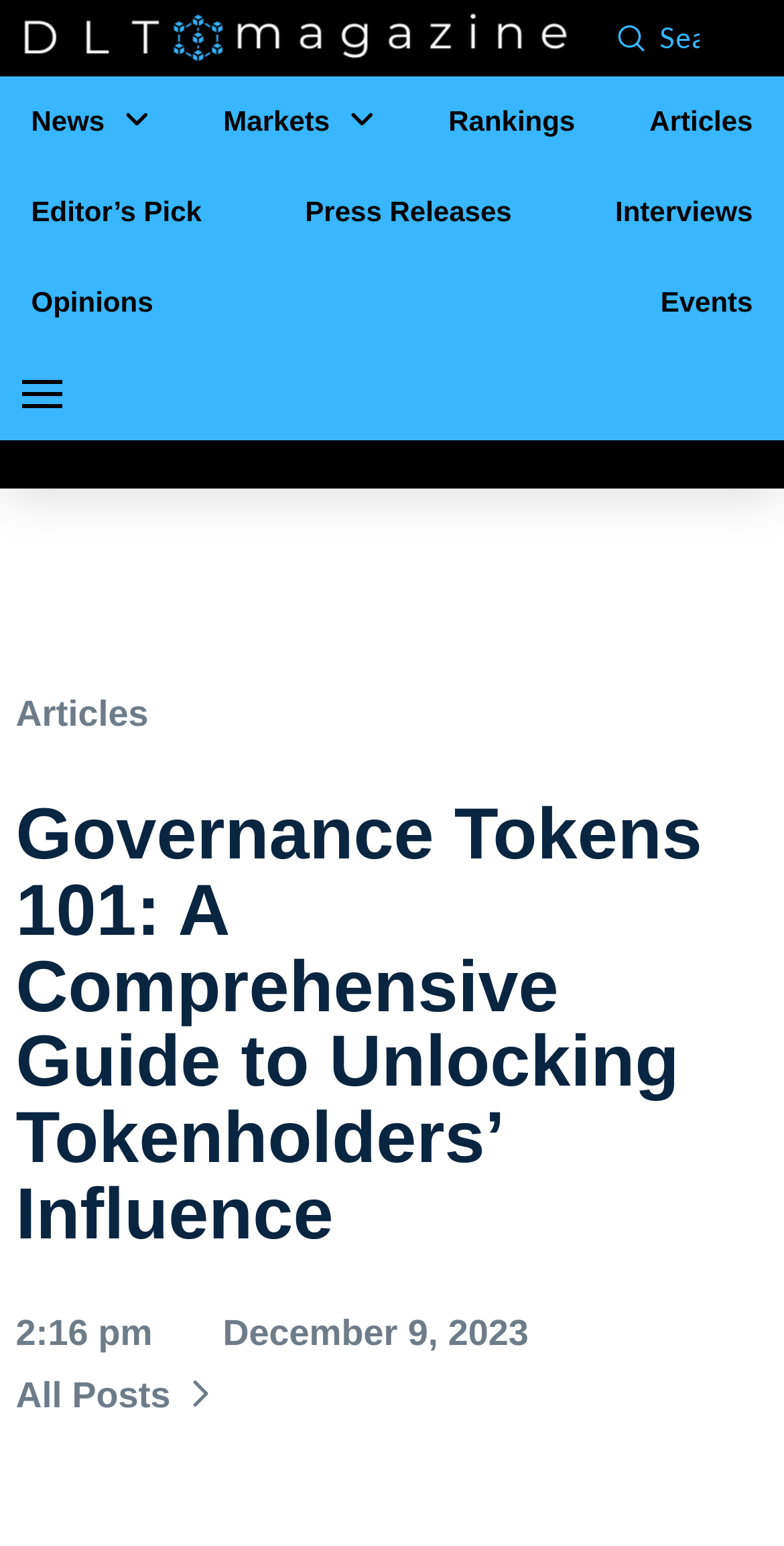Please find the bounding box coordinates of the element that you should click to achieve the following instruction: "Toggle Off Canvas Content". The coordinates should be presented as four float numbers between 0 and 1: [left, top, right, bottom].

[0.0, 0.225, 0.108, 0.285]